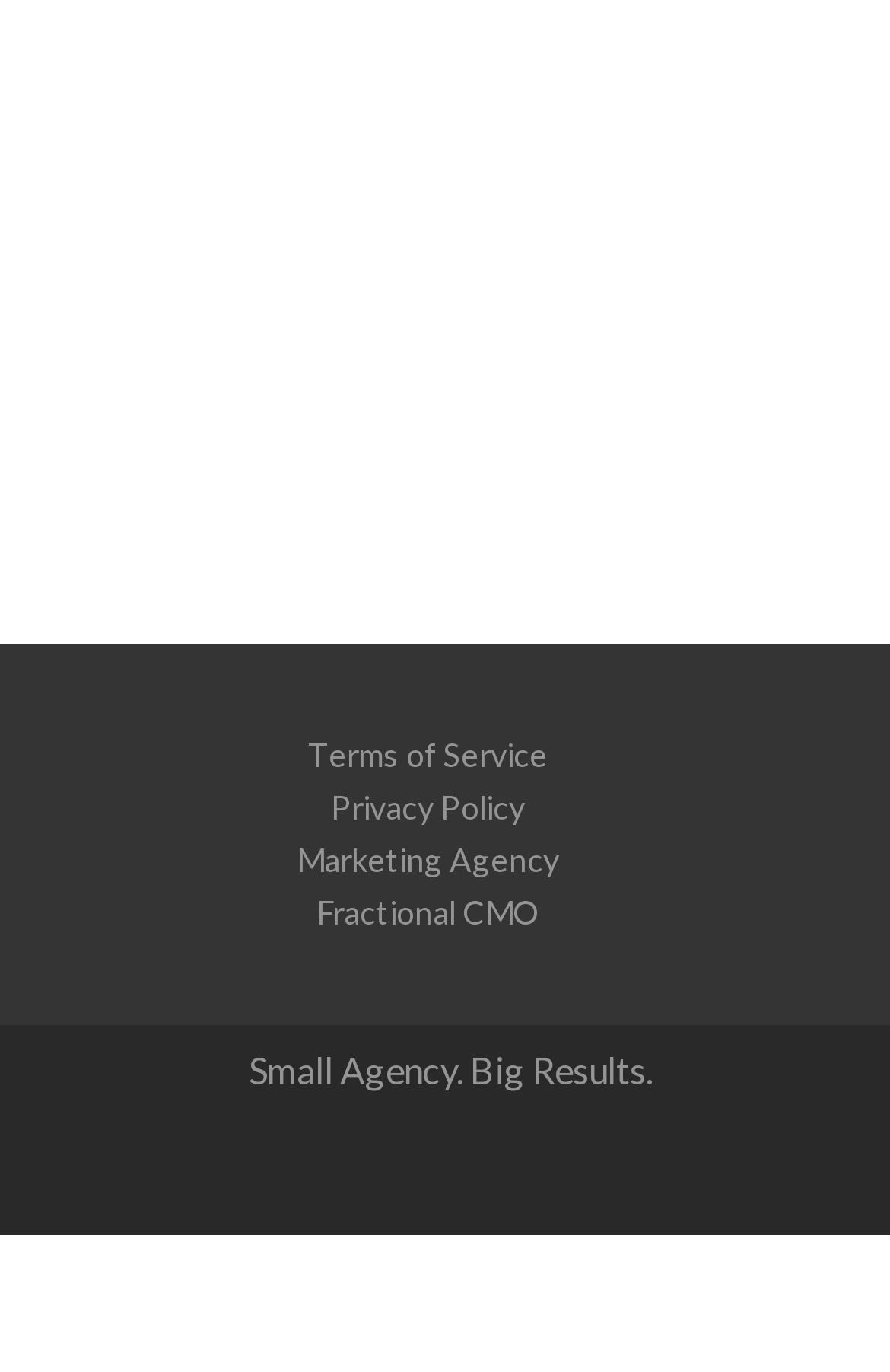How many social media links are present on the page?
Please provide a comprehensive answer based on the information in the image.

I counted the number of social media links by looking at the links with images of social media platforms. I found two links, one with a Twitter image and another with a LinkedIn image, which are likely to be the social media links.